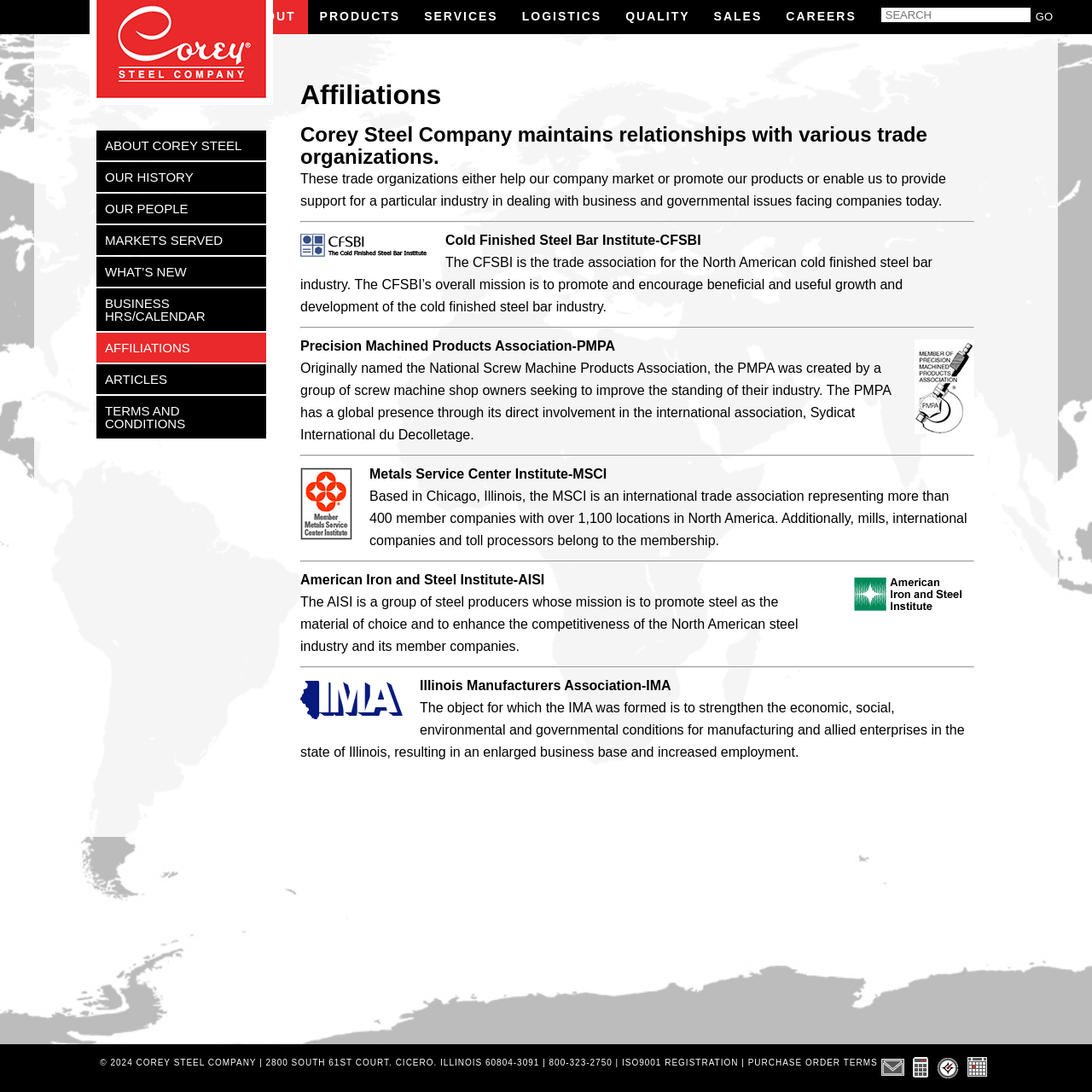Please determine the bounding box coordinates of the section I need to click to accomplish this instruction: "Go to the ABOUT page".

[0.213, 0.0, 0.282, 0.031]